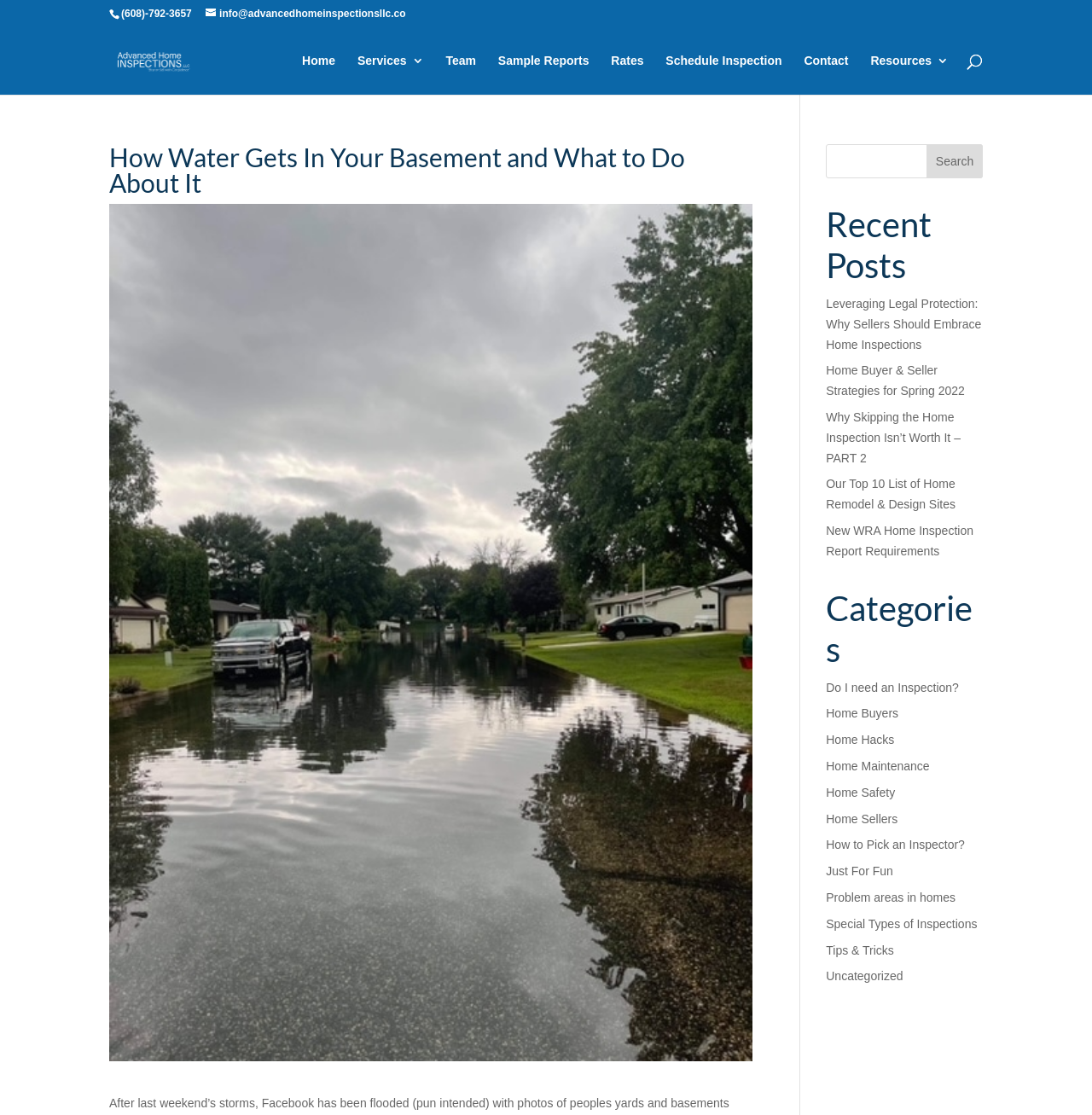Please determine the bounding box coordinates of the element to click on in order to accomplish the following task: "Click on the 'Schedule Inspection' link". Ensure the coordinates are four float numbers ranging from 0 to 1, i.e., [left, top, right, bottom].

[0.61, 0.049, 0.716, 0.085]